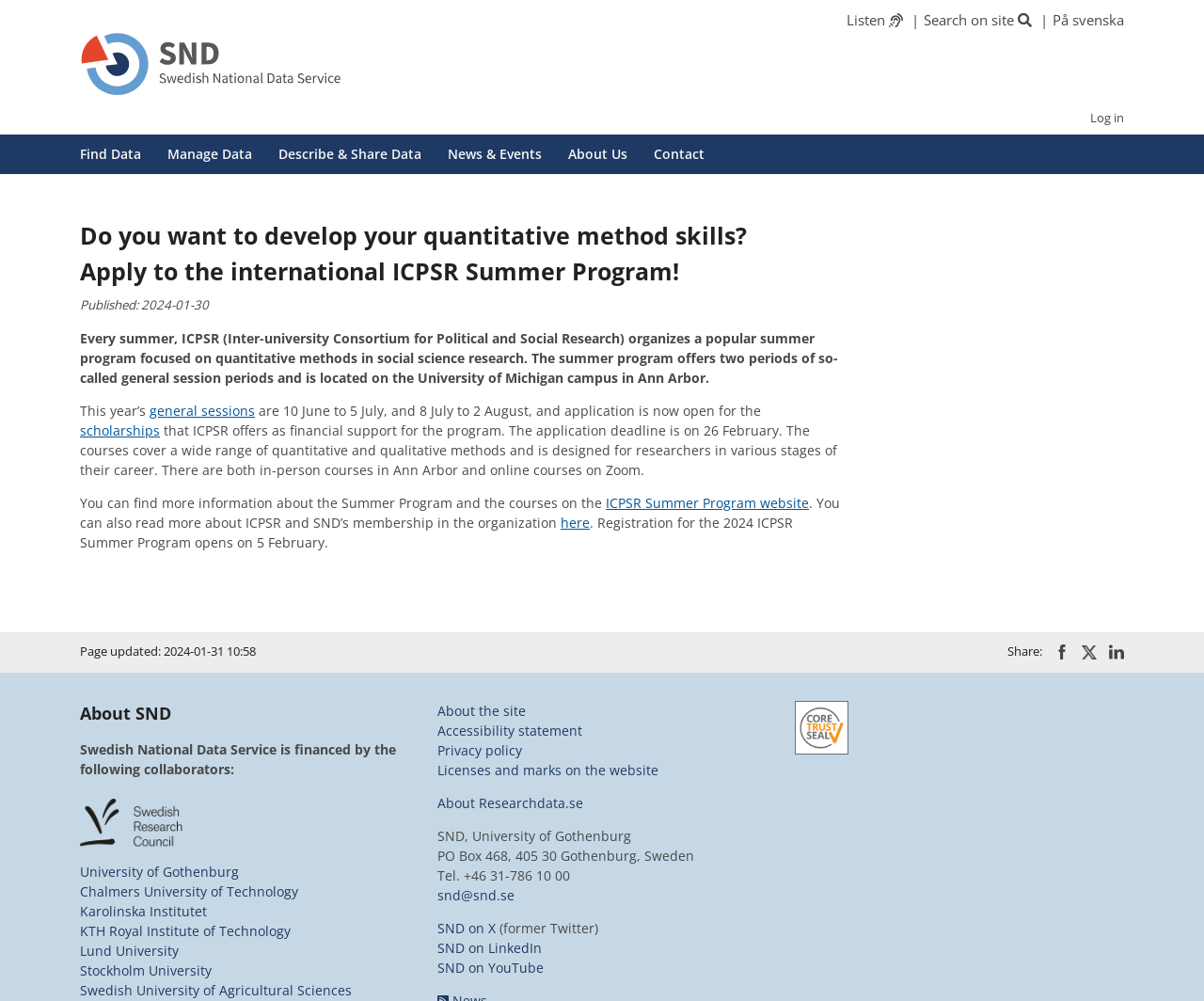What is the phone number of SND?
Can you provide an in-depth and detailed response to the question?

The question can be answered by reading the 'About SND' section, which mentions 'Tel. +46 31-786 10 00' The phone number of SND is +46 31-786 10 00.